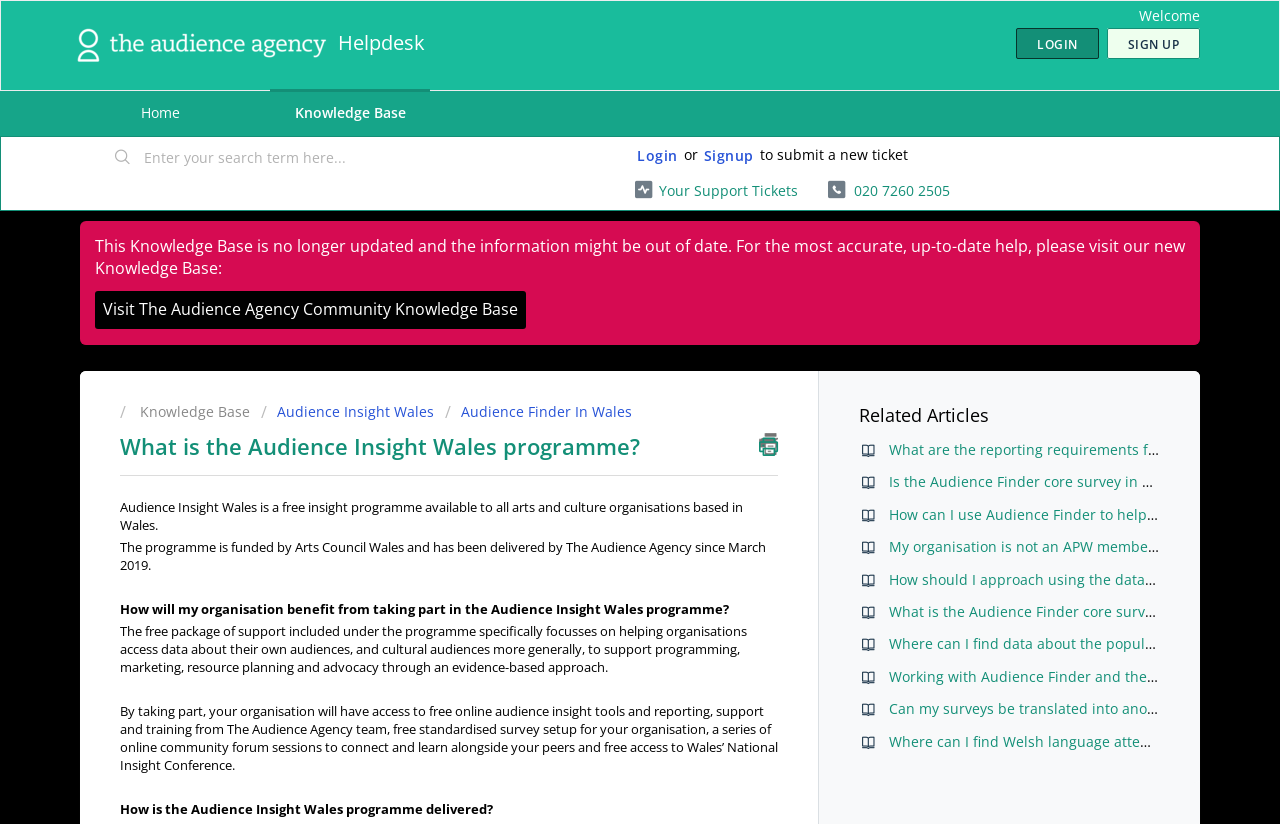Please find the bounding box coordinates for the clickable element needed to perform this instruction: "Read about Audience Insight Wales programme".

[0.094, 0.525, 0.608, 0.556]